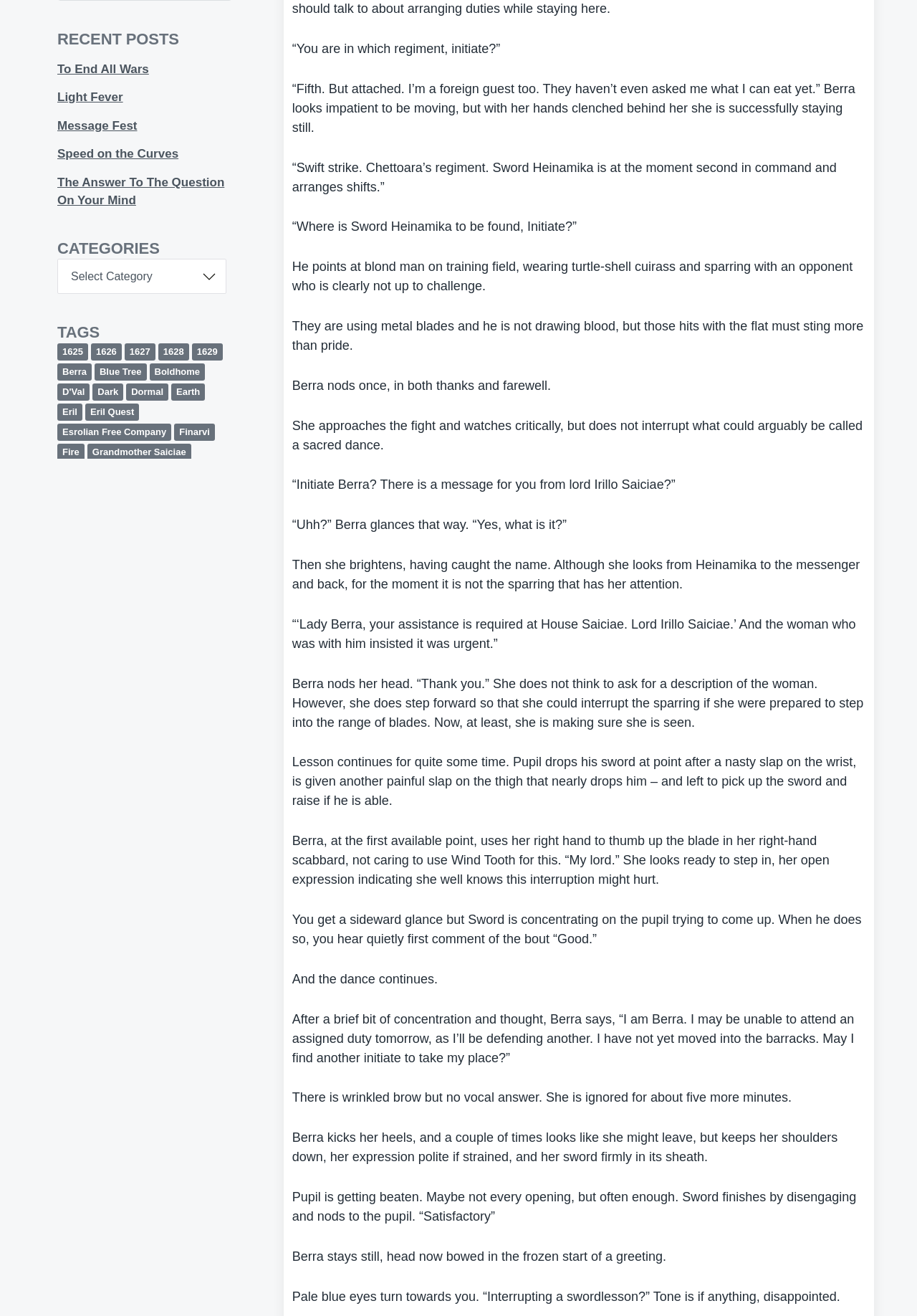Provide the bounding box coordinates in the format (top-left x, top-left y, bottom-right x, bottom-right y). All values are floating point numbers between 0 and 1. Determine the bounding box coordinate of the UI element described as: sartar arc

[0.176, 0.398, 0.234, 0.411]